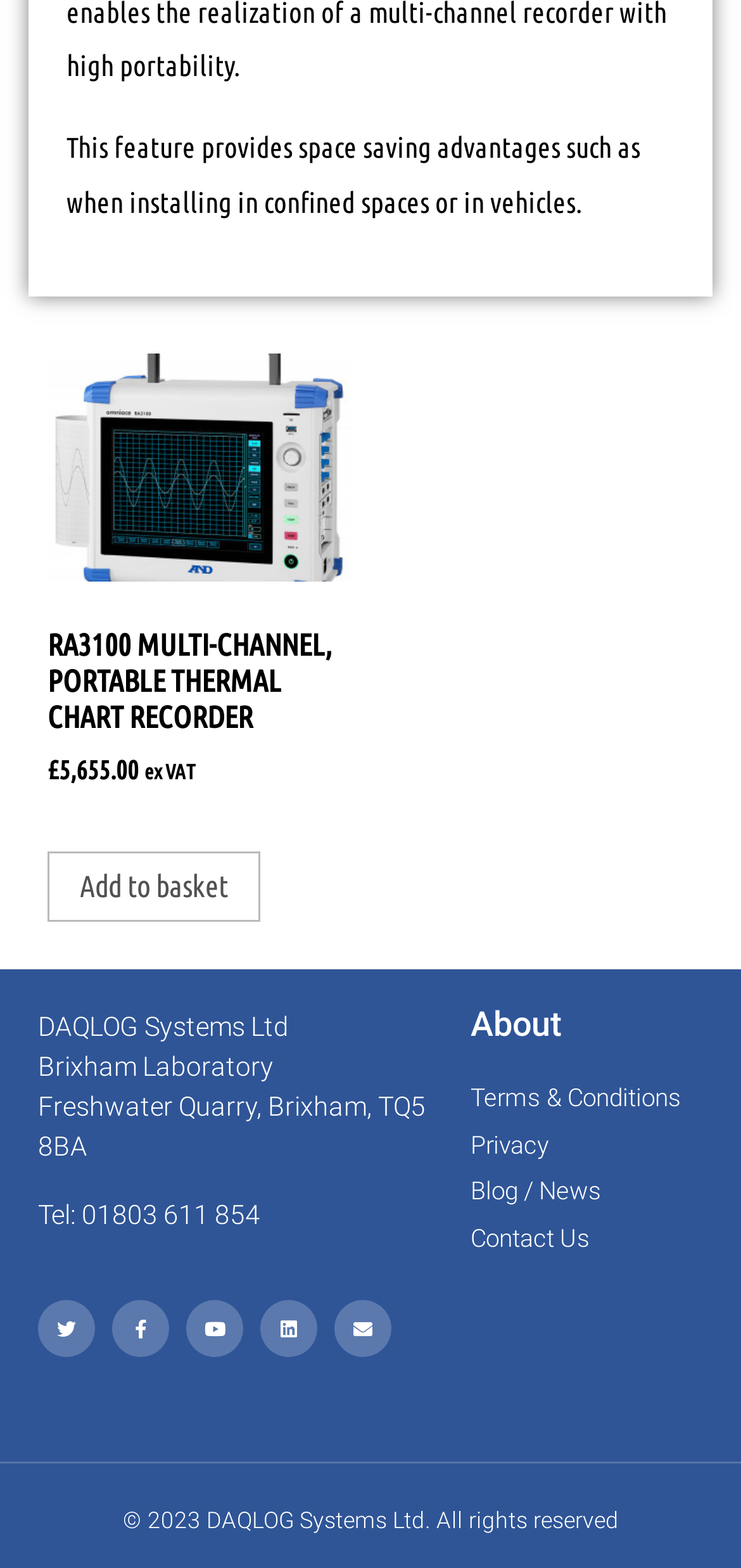Locate the bounding box coordinates of the element I should click to achieve the following instruction: "View product details of RA3100 Thermal Chart Recorder".

[0.064, 0.225, 0.474, 0.504]